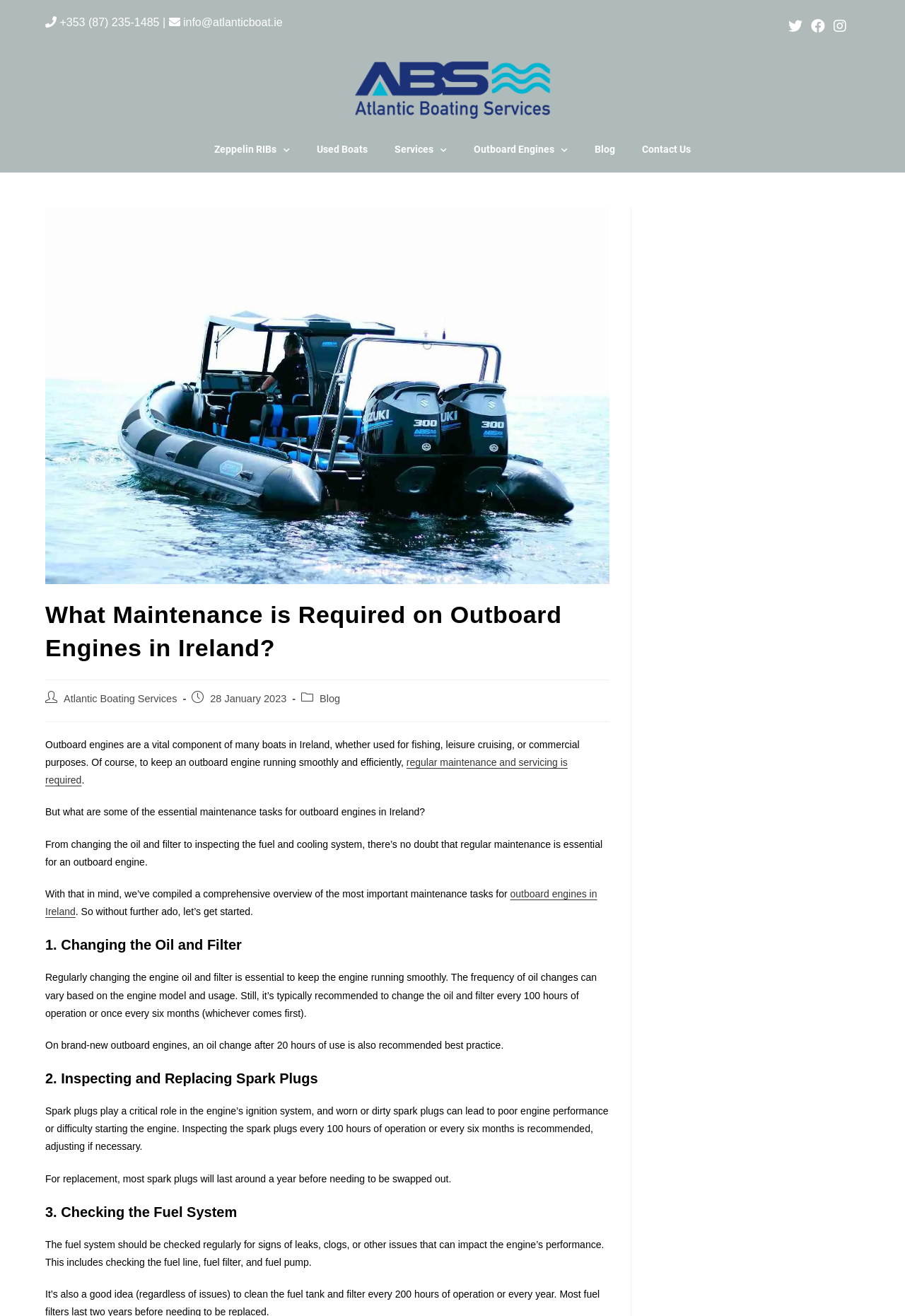Answer the question in one word or a short phrase:
What is the name of the company mentioned on the webpage?

Atlantic Boating Services